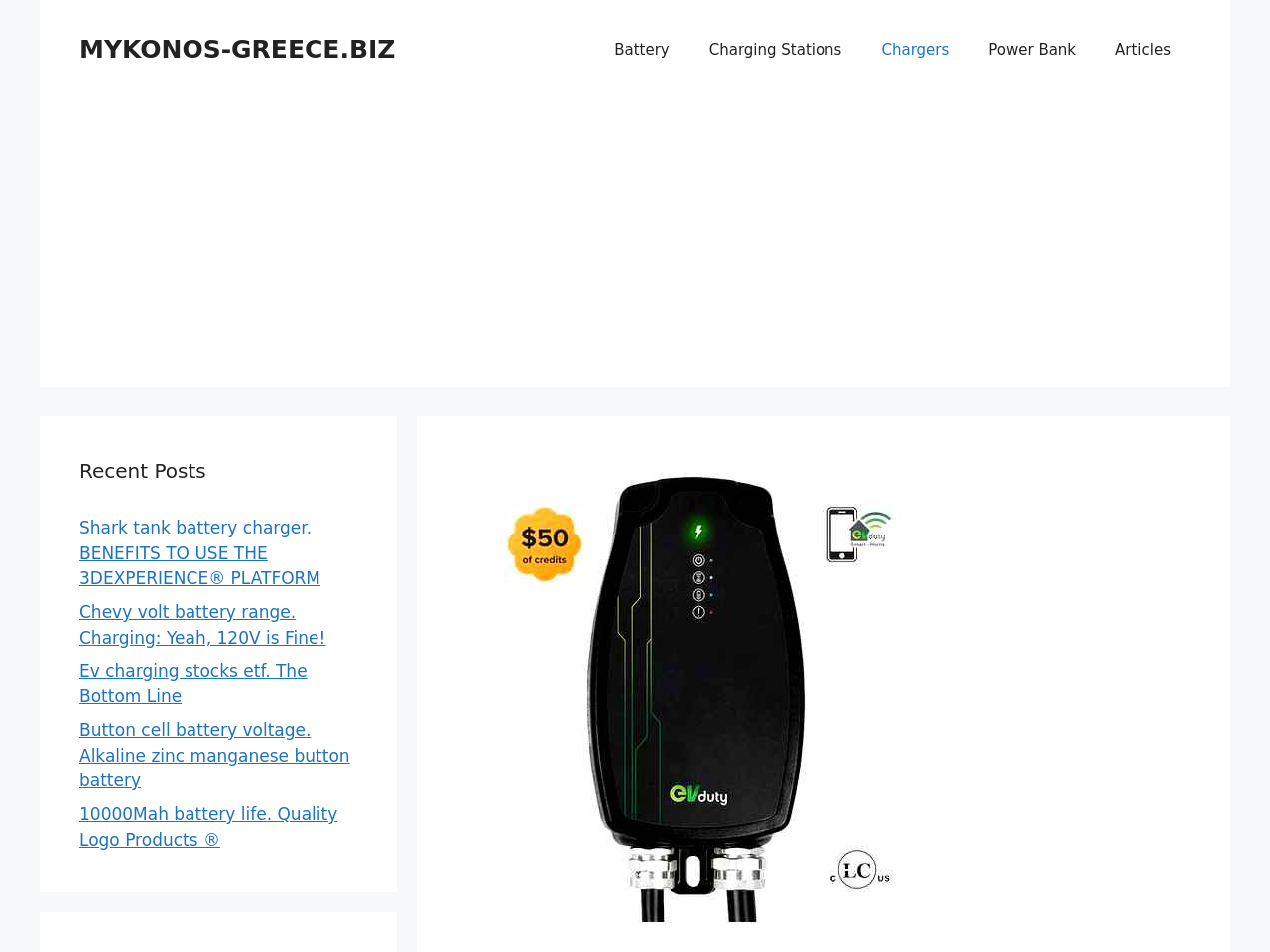Using the webpage screenshot, locate the HTML element that fits the following description and provide its bounding box: "MYKONOS-GREECE.BIZ".

[0.062, 0.036, 0.311, 0.067]